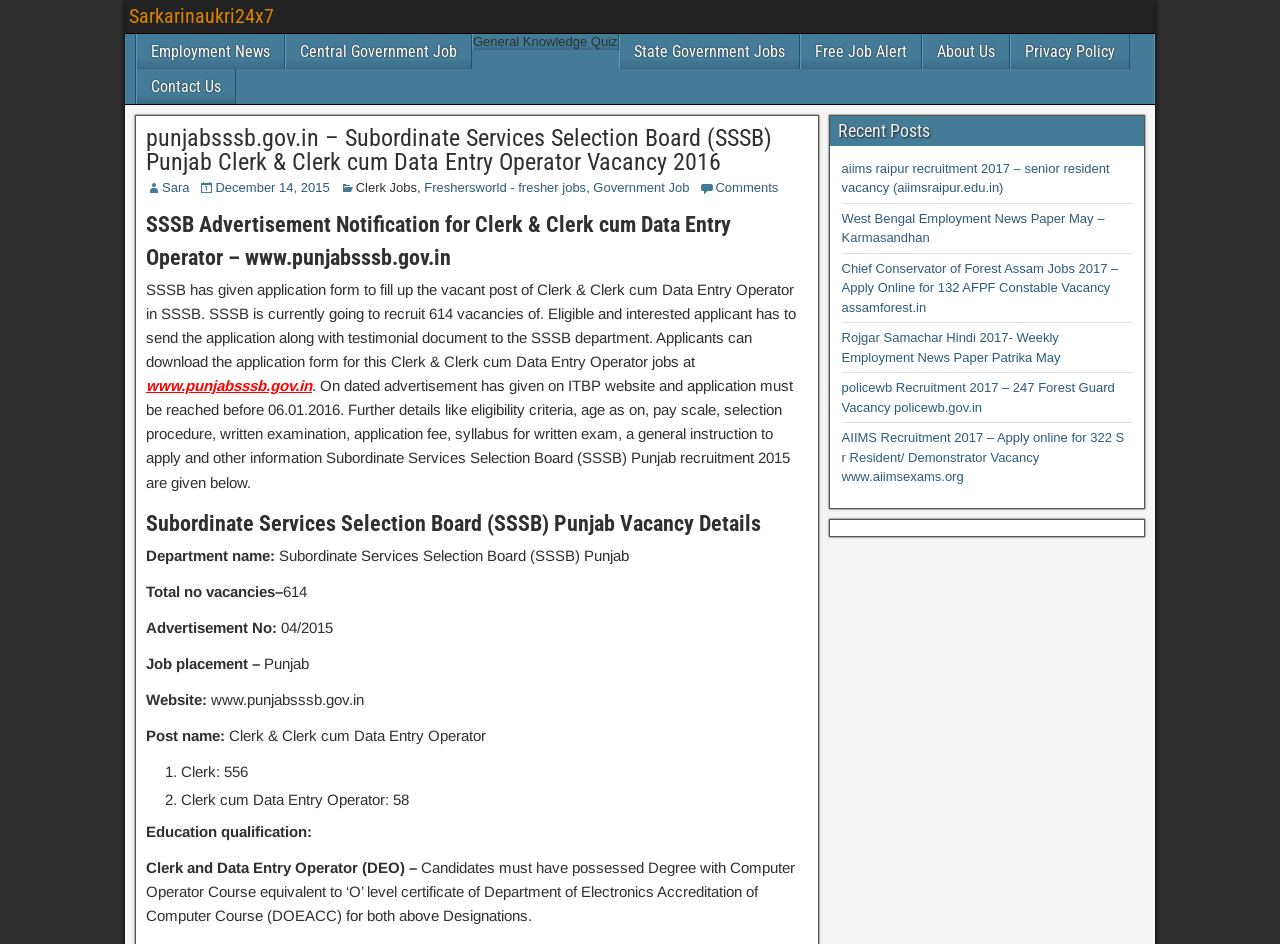Please analyze the image and provide a thorough answer to the question:
What is the name of the website?

I found the answer by looking at the top-left corner of the webpage, where it says 'Sarkarinaukri24x7' in a heading element.